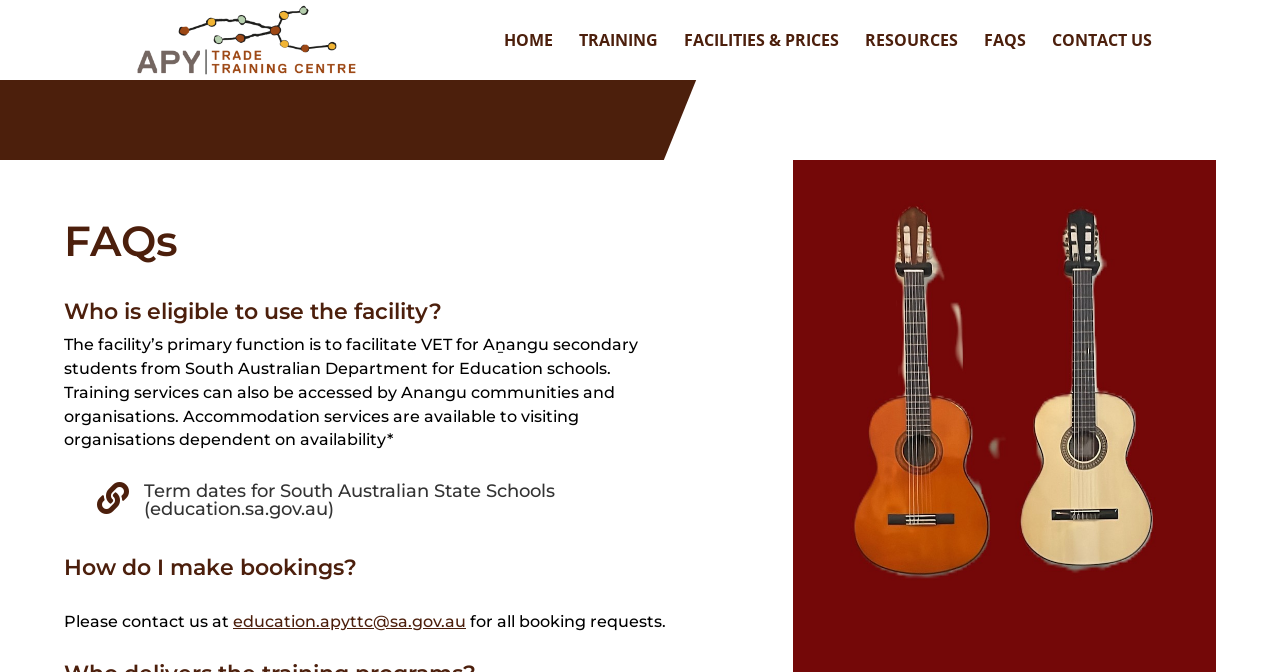Please provide a detailed answer to the question below by examining the image:
What is the contact email for booking requests?

The webpage provides the contact email for booking requests, which is education.apyttc@sa.gov.au, as stated in the answer to the question 'How do I make bookings?'.